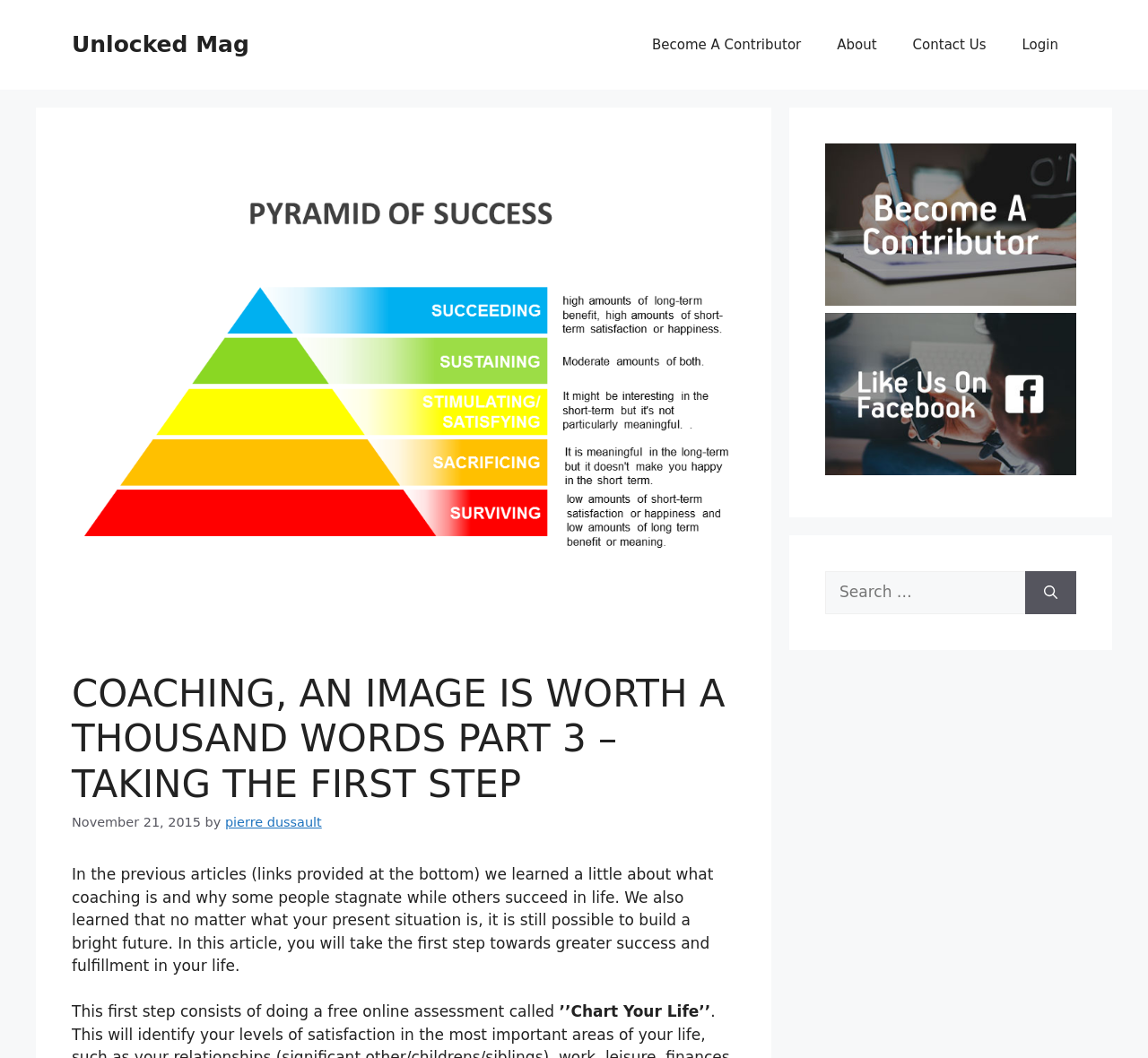Determine the bounding box coordinates of the clickable region to execute the instruction: "Click on the 'Unlocked Mag' link". The coordinates should be four float numbers between 0 and 1, denoted as [left, top, right, bottom].

[0.062, 0.03, 0.217, 0.054]